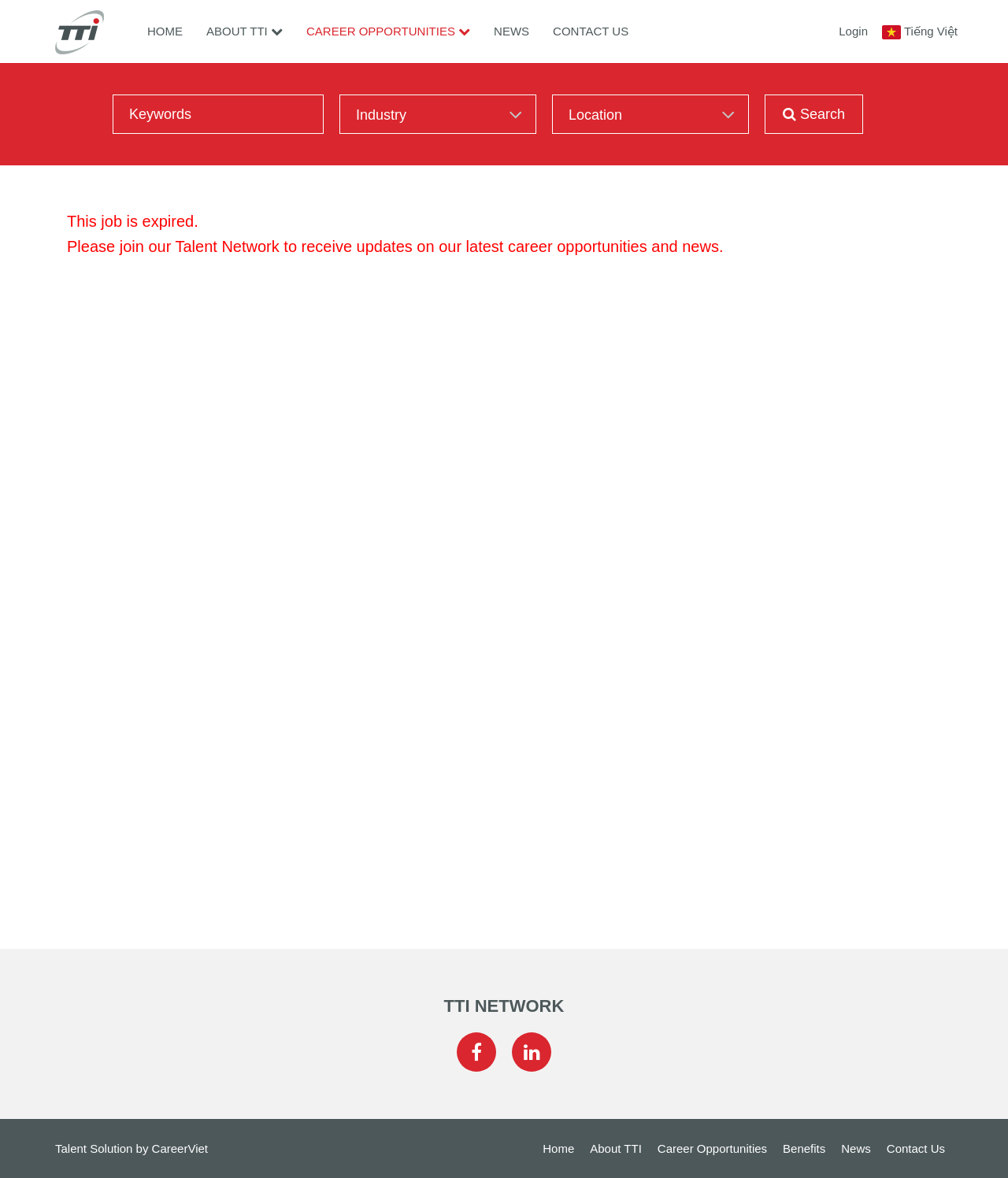Identify the bounding box of the UI component described as: "About TTI".

[0.585, 0.969, 0.637, 0.981]